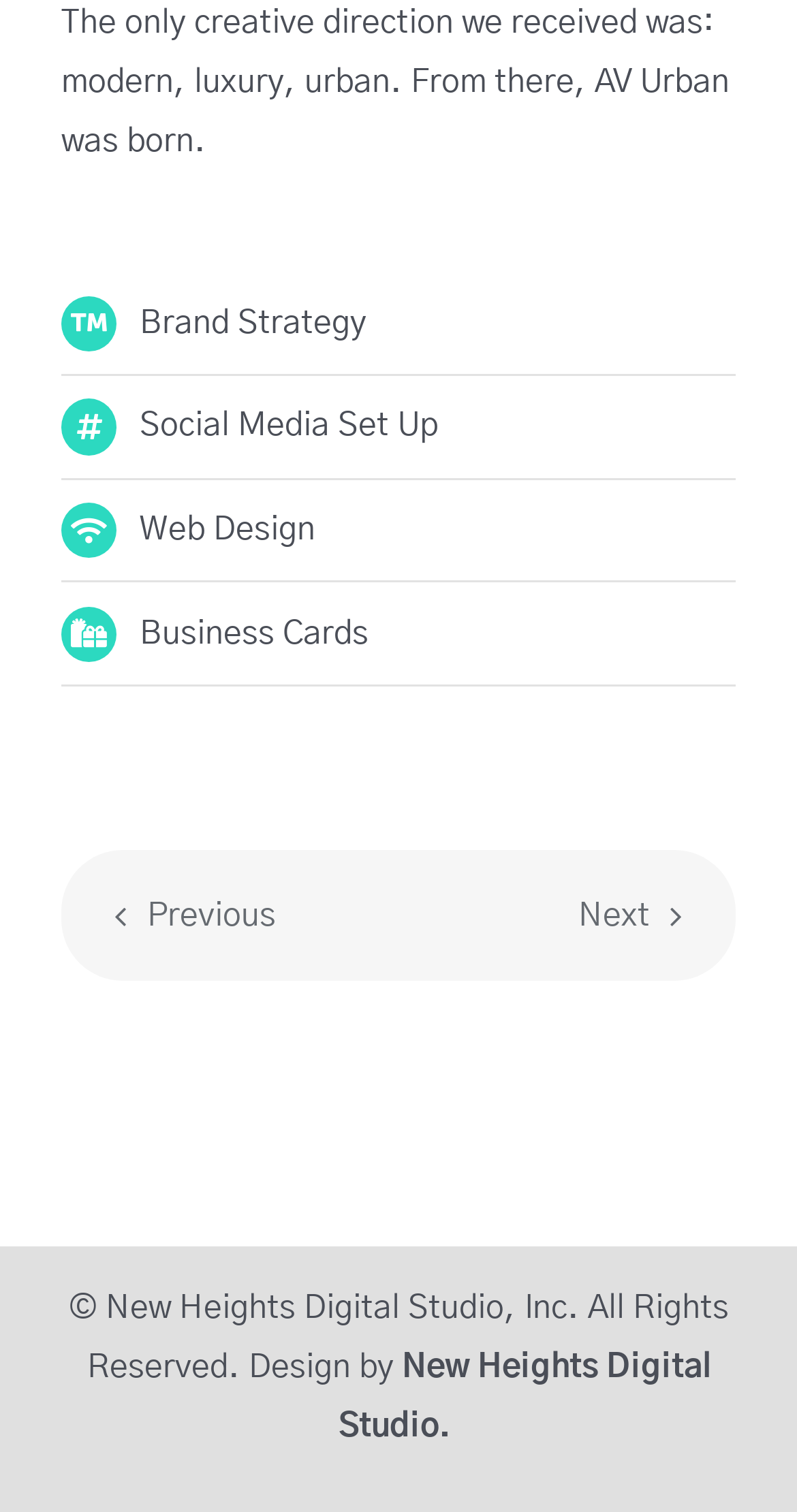Give a one-word or short phrase answer to the question: 
Are there any social media links on the webpage?

No